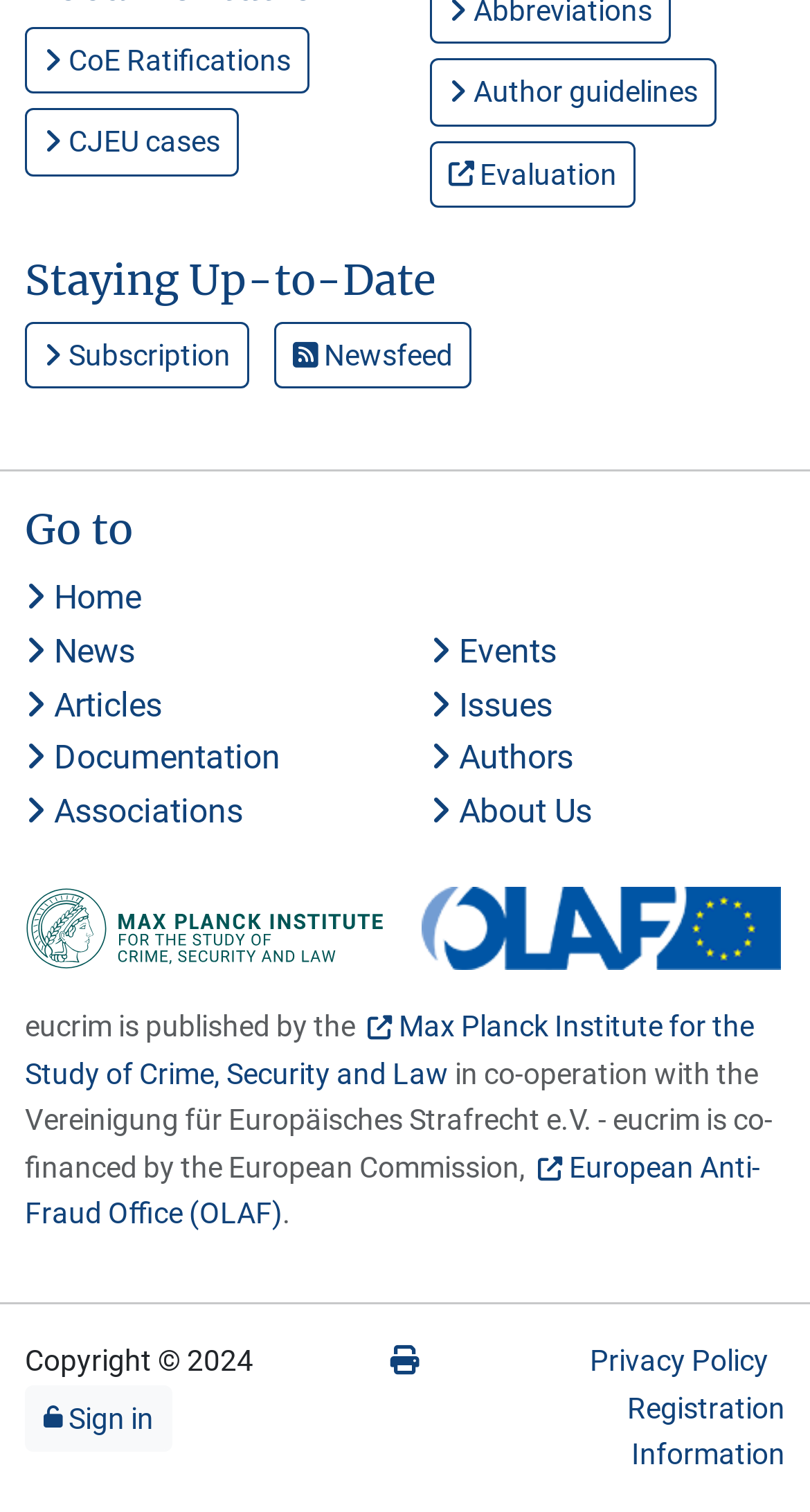Please specify the bounding box coordinates of the clickable section necessary to execute the following command: "View CoE Ratifications".

[0.031, 0.018, 0.382, 0.062]